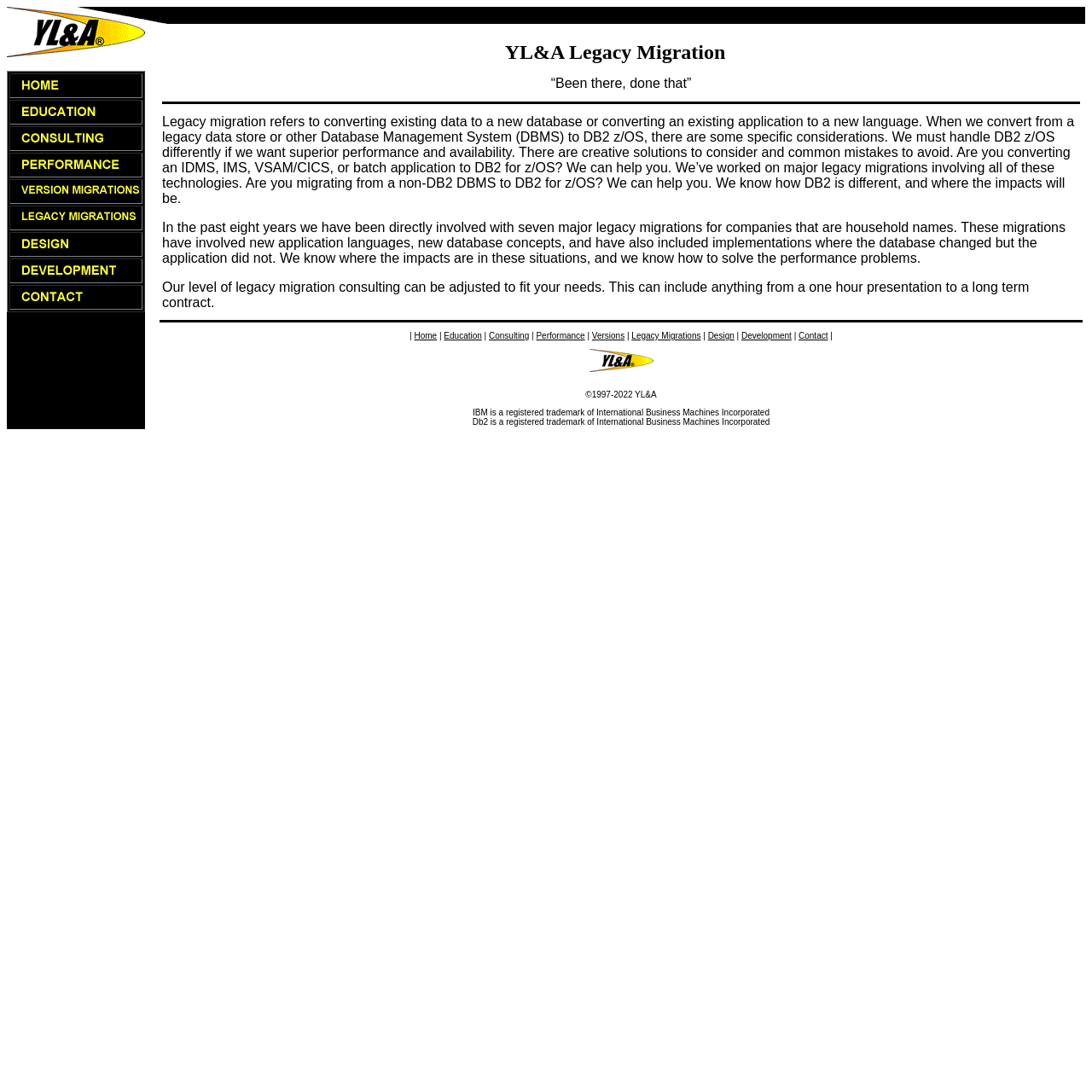Find and indicate the bounding box coordinates of the region you should select to follow the given instruction: "Contact YL&A for legacy migration services".

[0.731, 0.303, 0.758, 0.312]